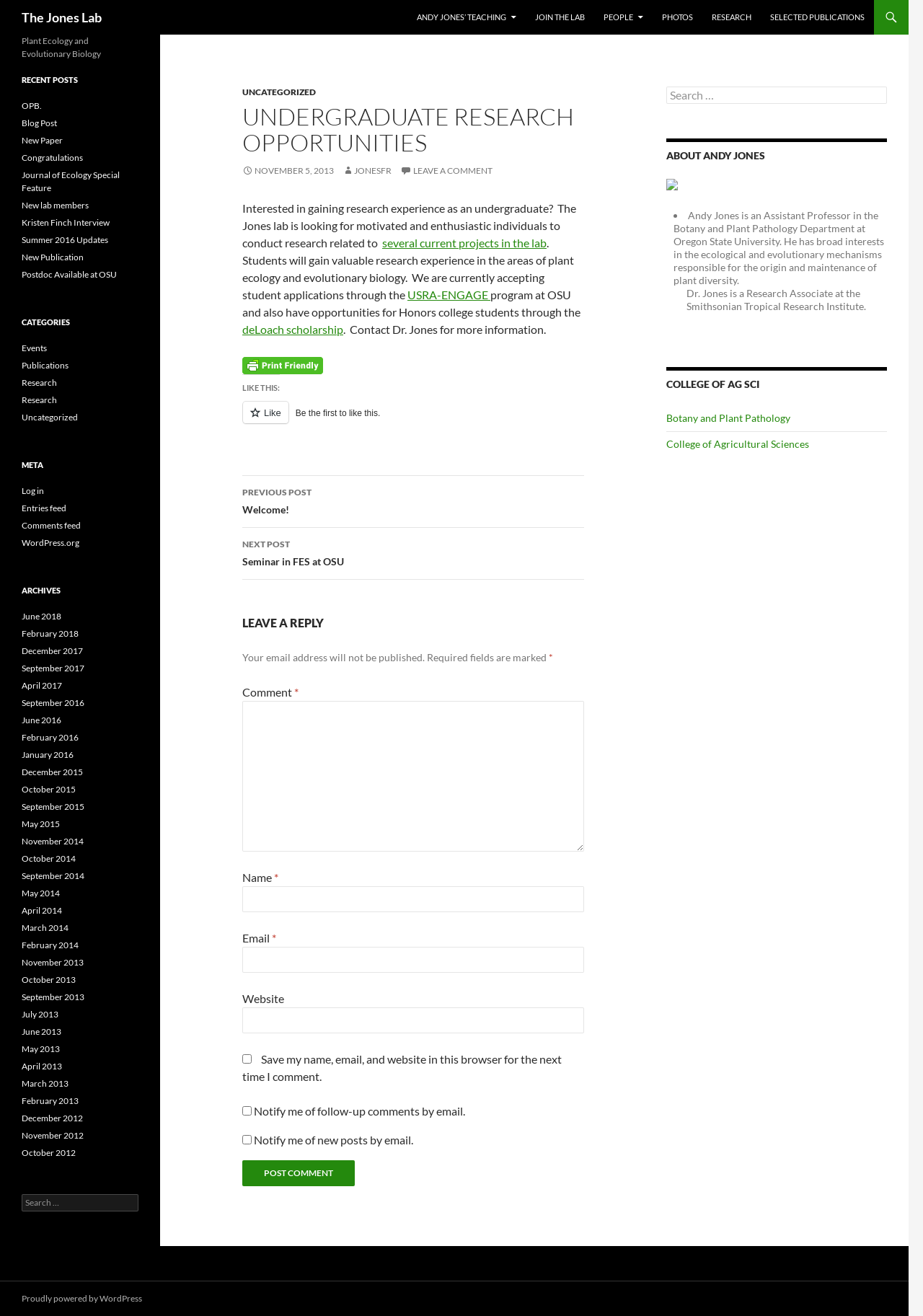Find the bounding box coordinates for the area that should be clicked to accomplish the instruction: "Leave a comment".

[0.262, 0.52, 0.319, 0.531]